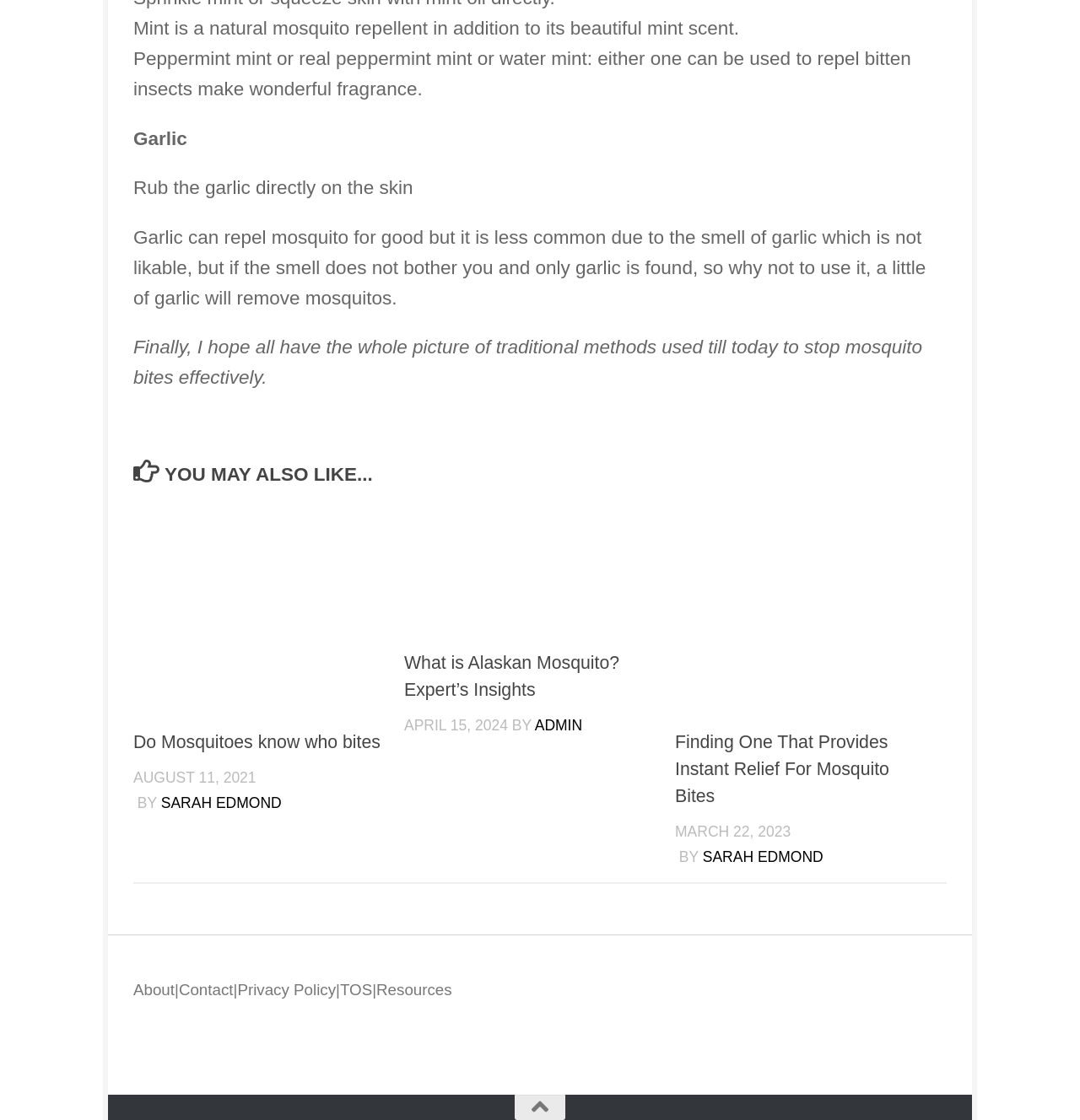Please specify the bounding box coordinates of the clickable section necessary to execute the following command: "Go to the 'Contact' page".

[0.166, 0.876, 0.216, 0.892]